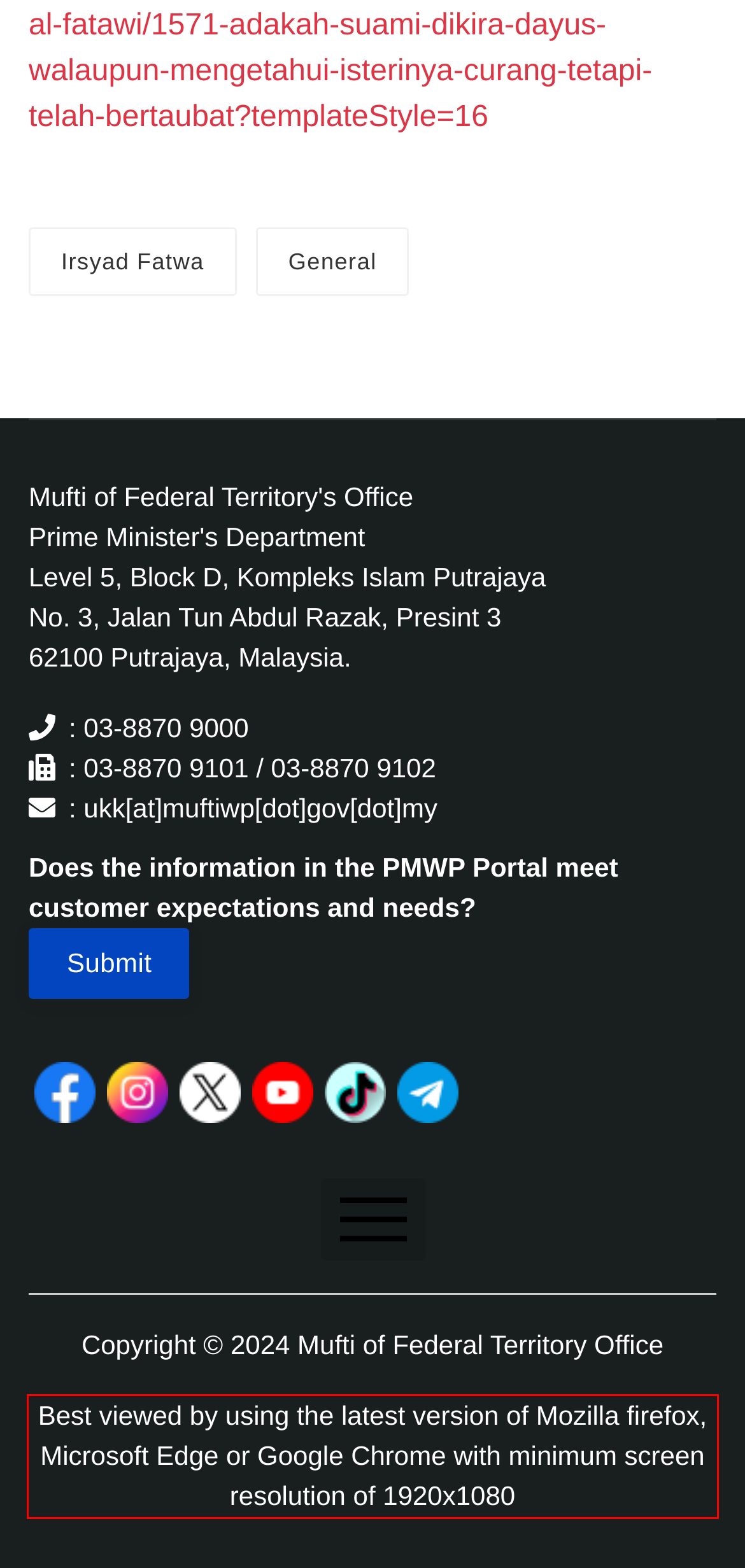Examine the webpage screenshot, find the red bounding box, and extract the text content within this marked area.

Best viewed by using the latest version of Mozilla firefox, Microsoft Edge or Google Chrome with minimum screen resolution of 1920x1080